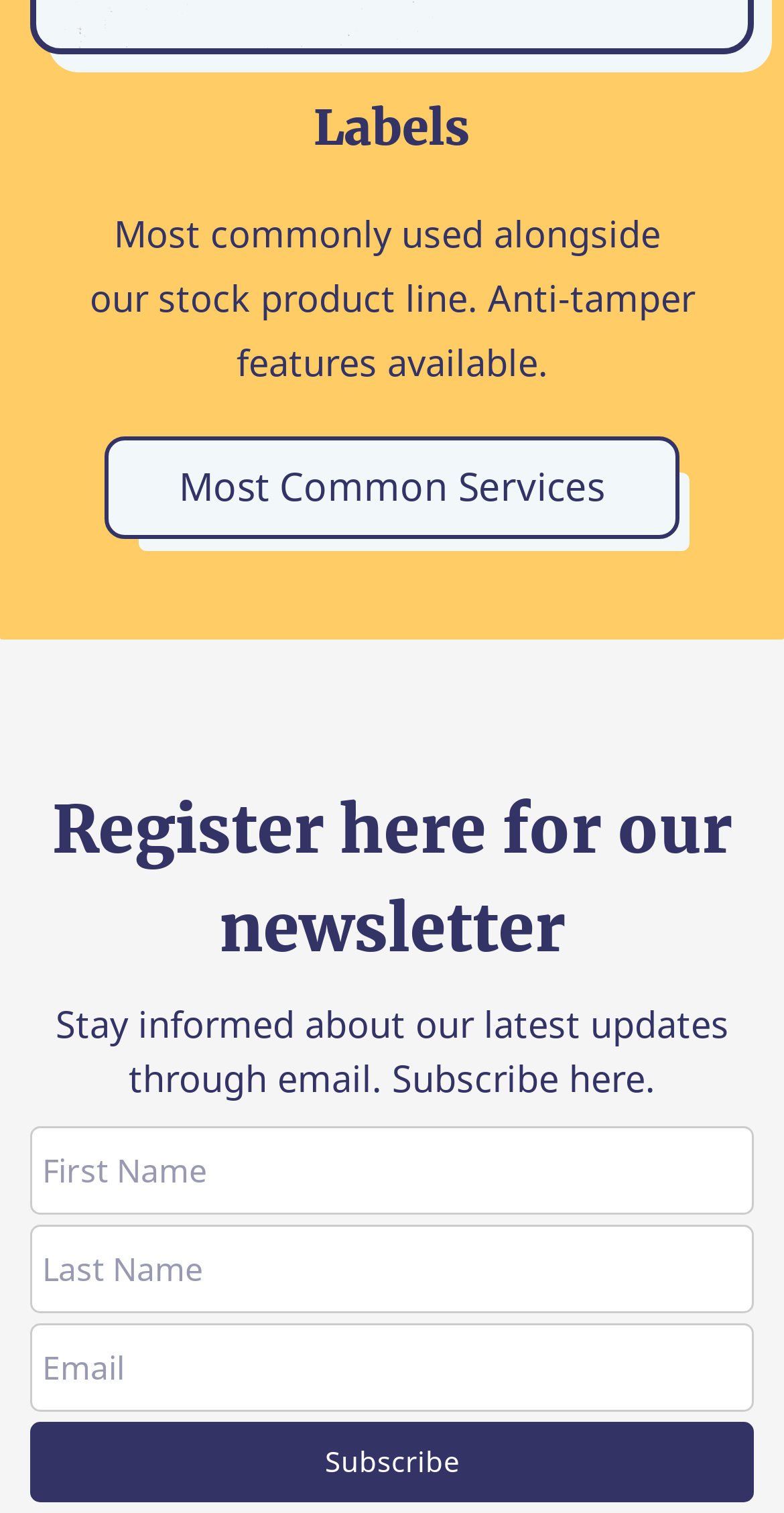Answer briefly with one word or phrase:
What is the position of the 'Most Common Services' link?

Below the heading